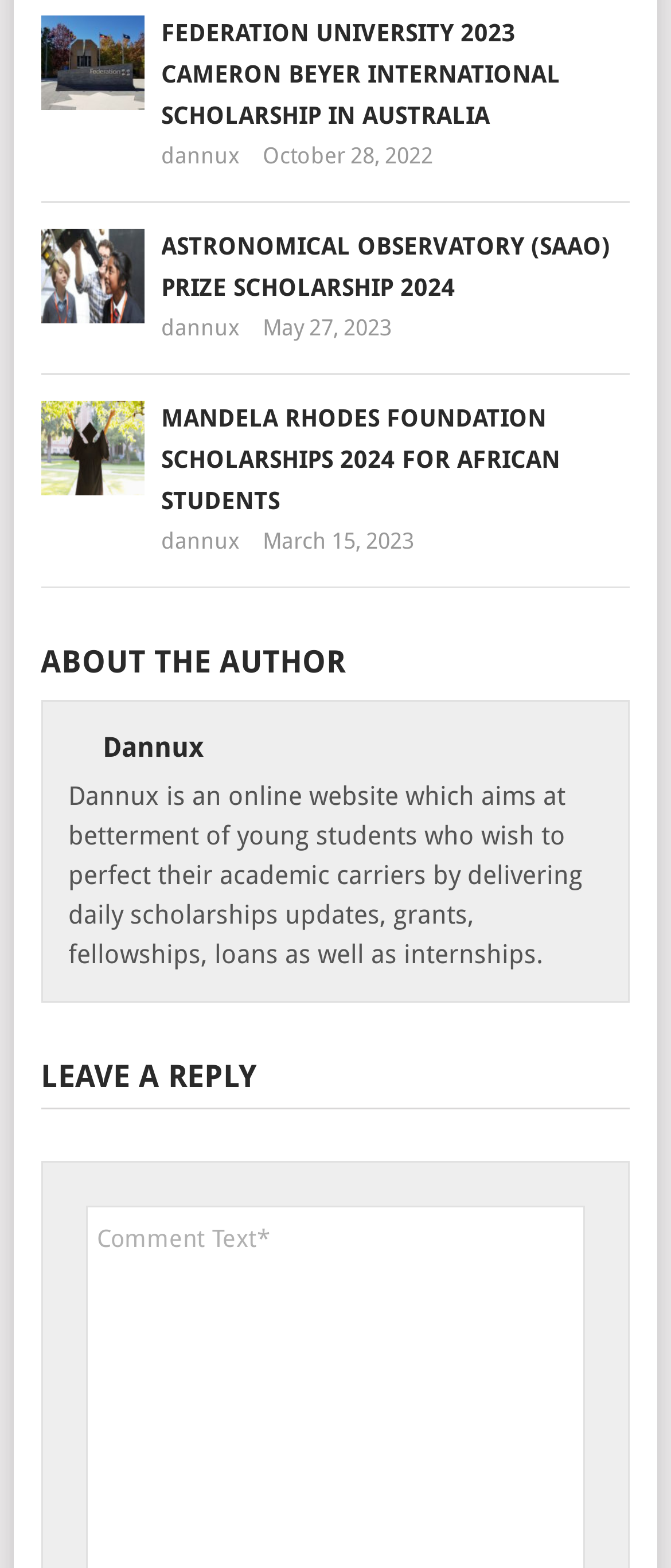Please identify the bounding box coordinates of the area that needs to be clicked to fulfill the following instruction: "Follow IAED on Facebook."

None